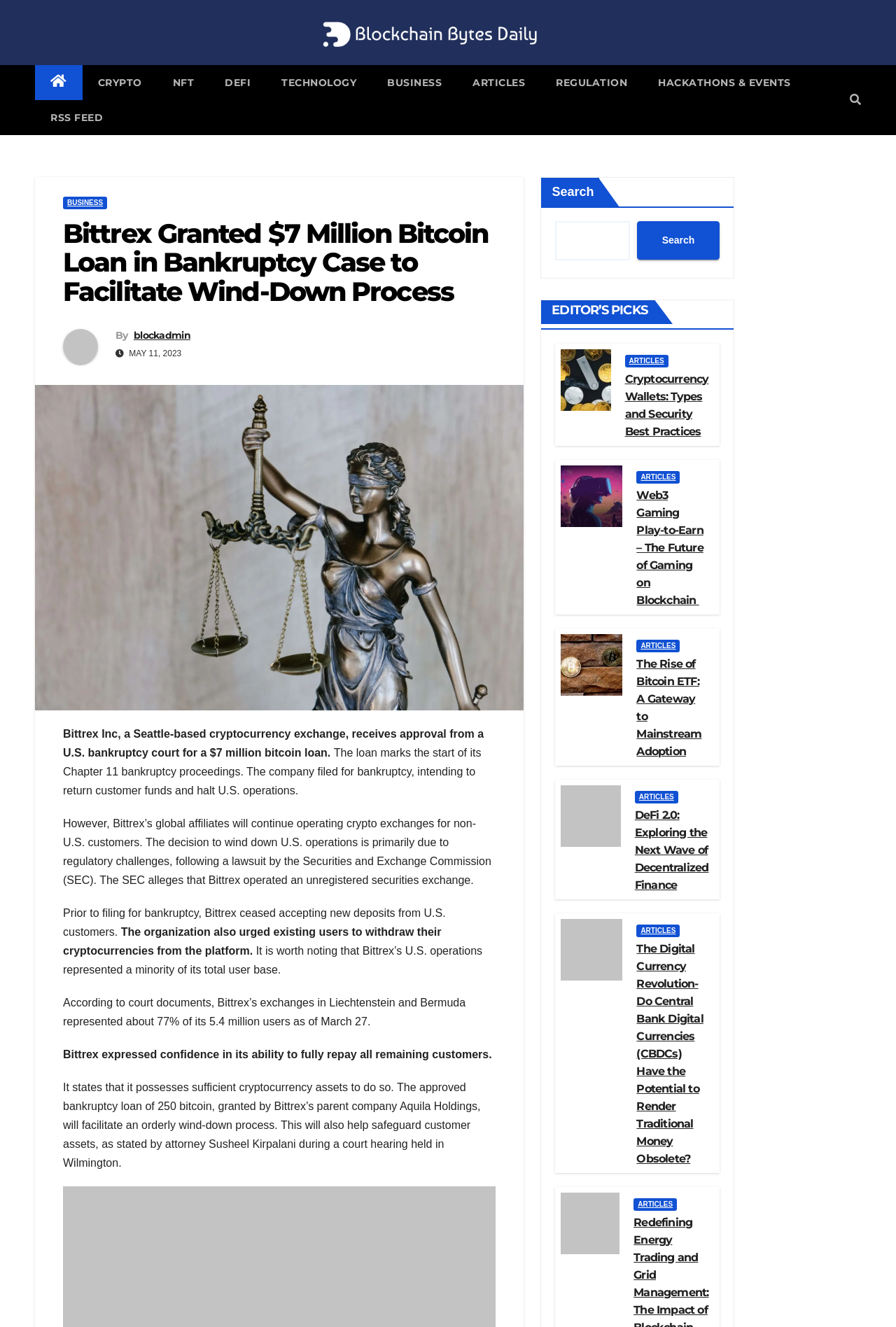Identify the bounding box coordinates for the UI element described as: "Technology".

[0.031, 0.315, 0.09, 0.324]